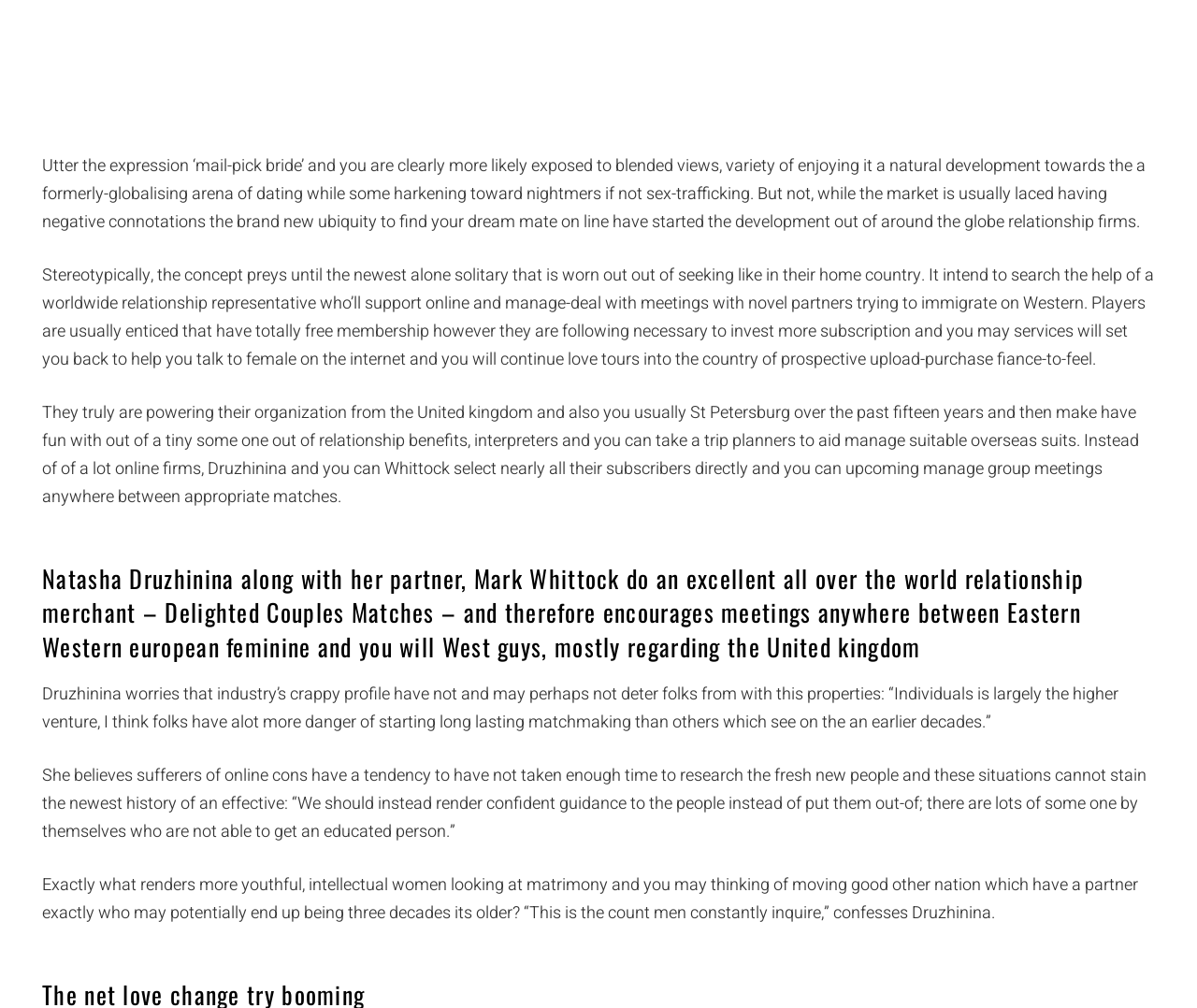What is the name of the company mentioned in the article?
Analyze the image and deliver a detailed answer to the question.

After reading the article, I found that the company mentioned is Happy Couples Matches, which is an international relationship merchant that promotes meetings between Eastern European women and Western men, mostly from the UK.